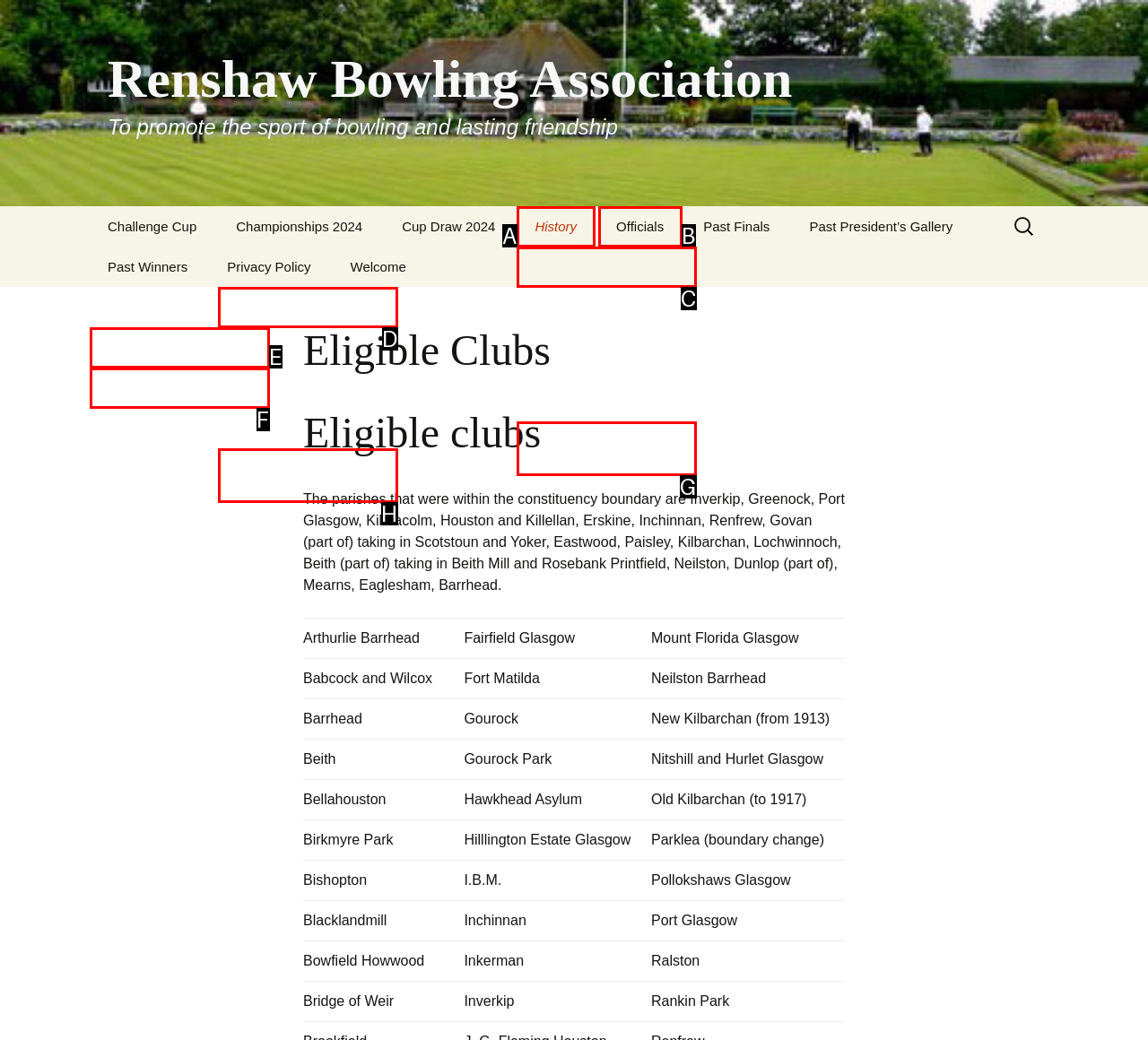From the description: 1978 into the Modern Era, identify the option that best matches and reply with the letter of that option directly.

G